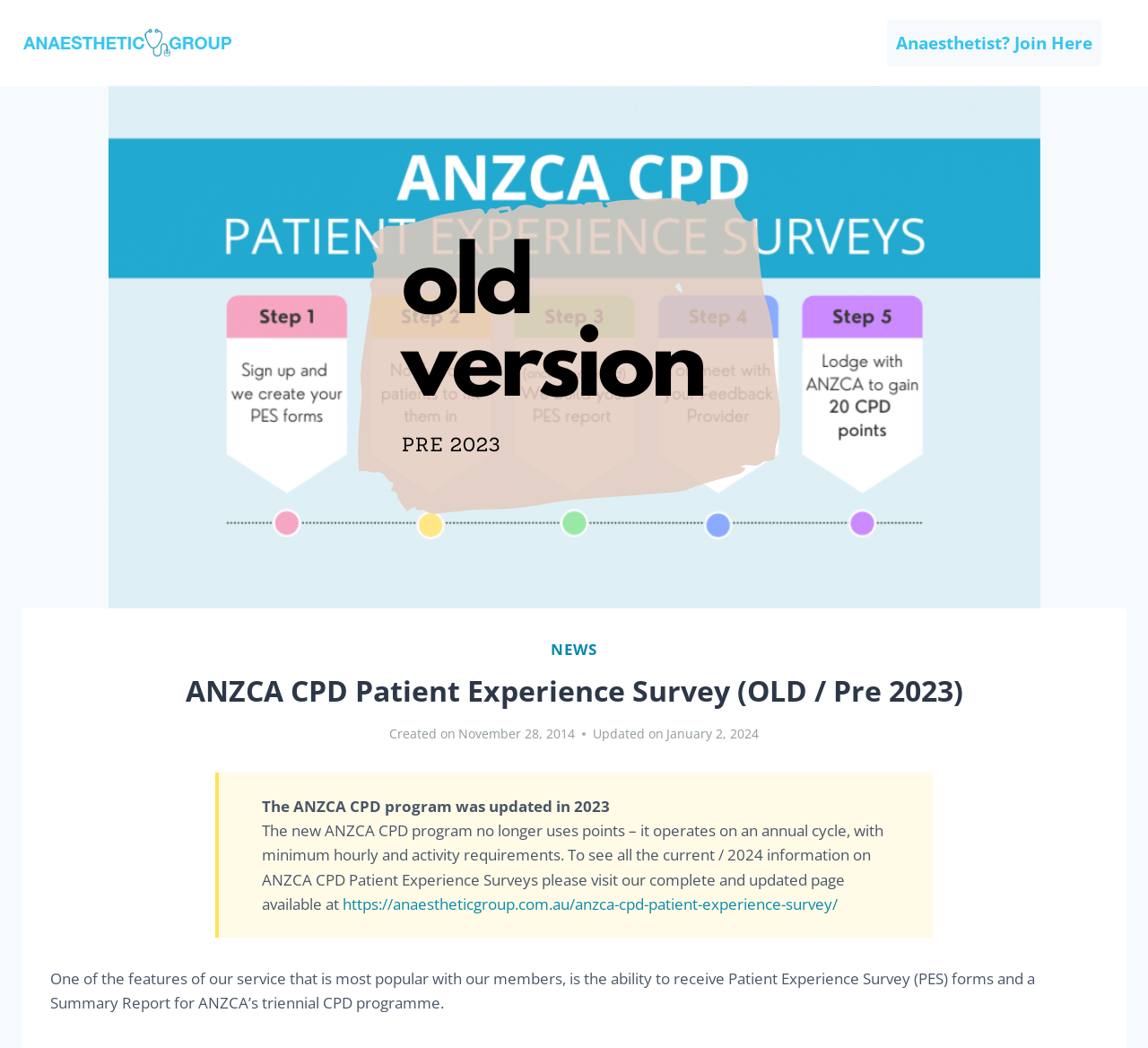When was the ANZCA CPD Patient Experience Survey created?
Please answer the question as detailed as possible.

I found a StaticText element with the text 'Created on' followed by a time element with the text 'November 28, 2014', which indicates the creation date of the ANZCA CPD Patient Experience Survey.